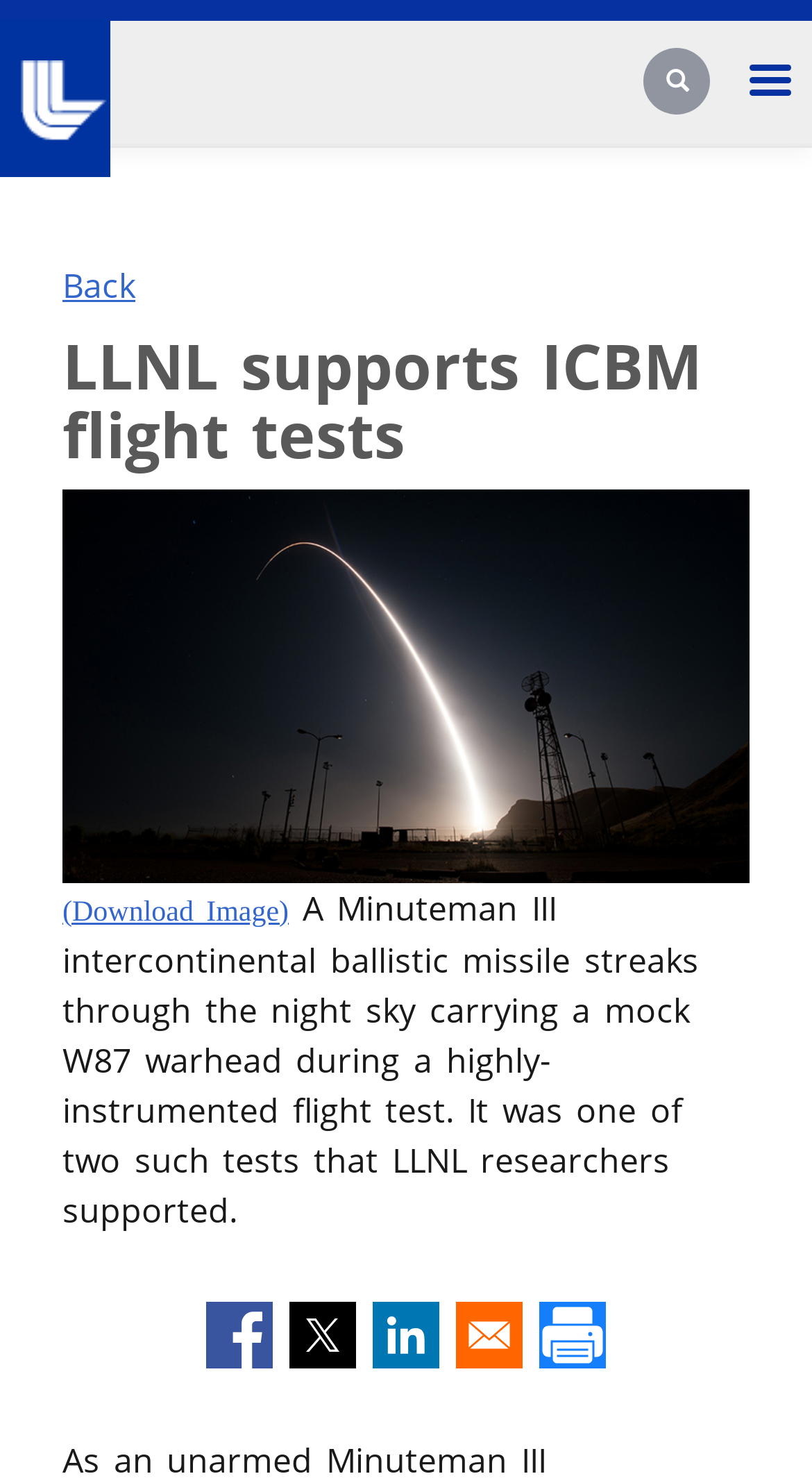Identify the headline of the webpage and generate its text content.

LLNL supports ICBM flight tests